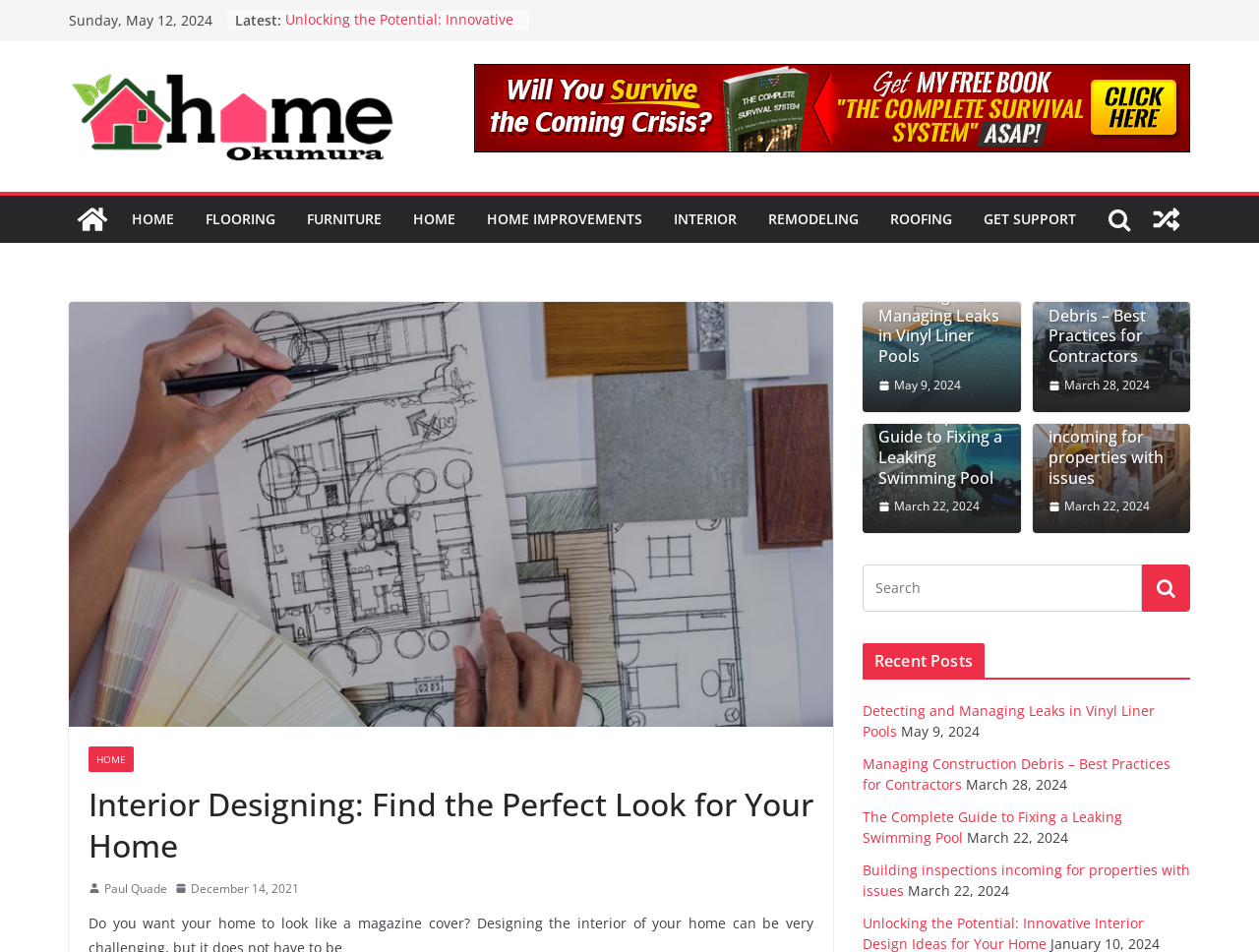Determine the bounding box coordinates of the clickable region to carry out the instruction: "Read the 'Interior Designing: Find the Perfect Look for Your Home' article".

[0.227, 0.011, 0.408, 0.072]